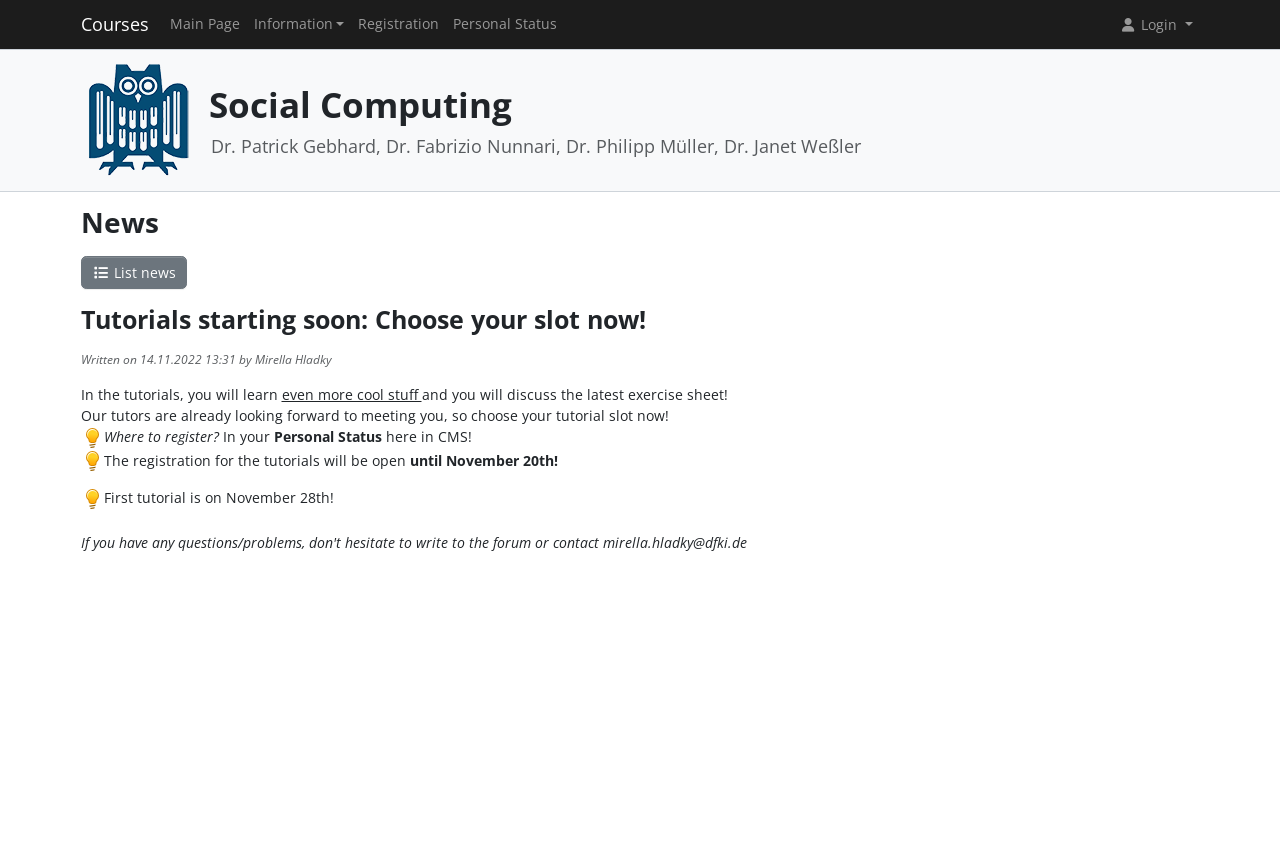Please find and report the bounding box coordinates of the element to click in order to perform the following action: "Click on Information". The coordinates should be expressed as four float numbers between 0 and 1, in the format [left, top, right, bottom].

[0.193, 0.019, 0.274, 0.038]